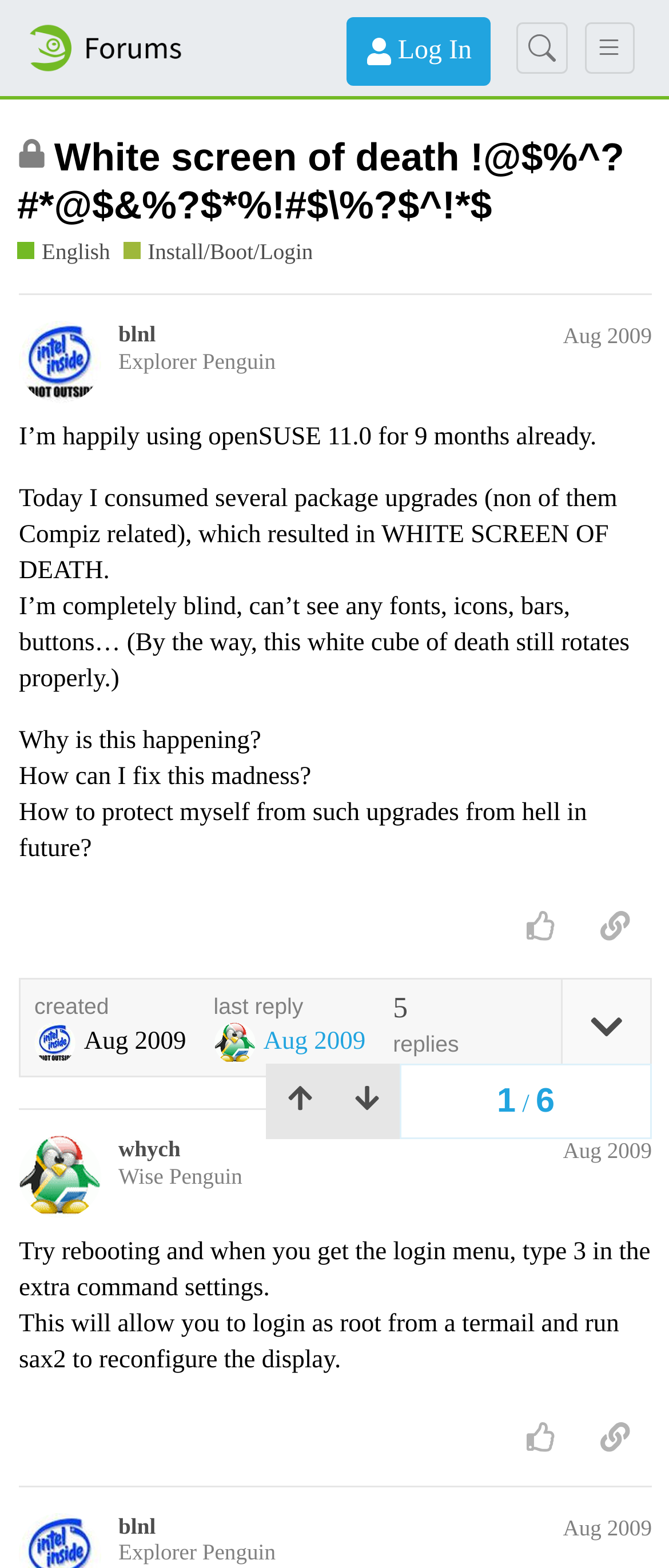Please indicate the bounding box coordinates of the element's region to be clicked to achieve the instruction: "Click on the 'Forums' link". Provide the coordinates as four float numbers between 0 and 1, i.e., [left, top, right, bottom].

None